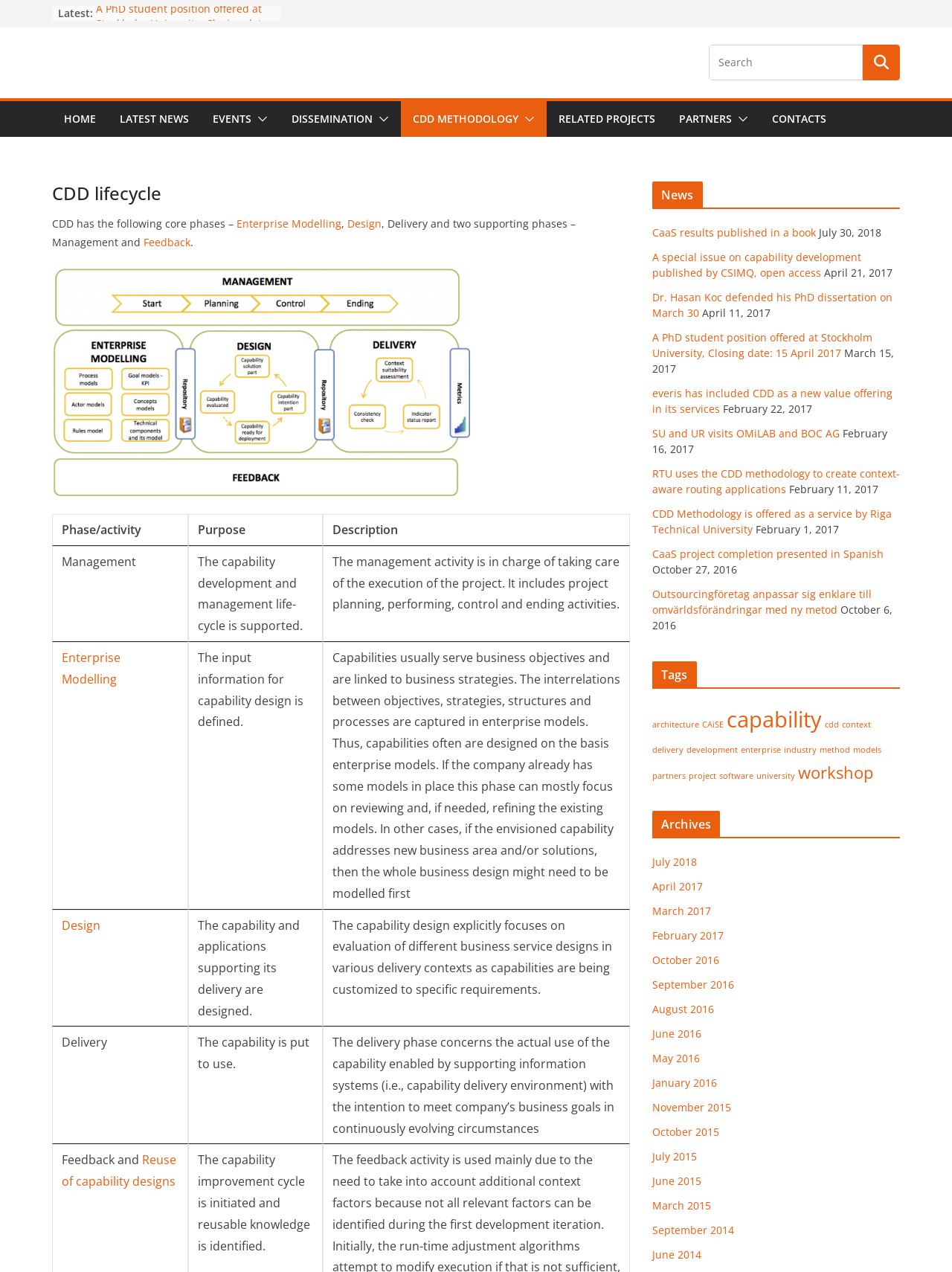What is the purpose of the Design phase?
Please provide a detailed and thorough answer to the question.

The Design phase is focused on designing the capability and applications supporting its delivery. This phase explicitly focuses on evaluating different business service designs in various delivery contexts as capabilities are being customized to specific requirements.